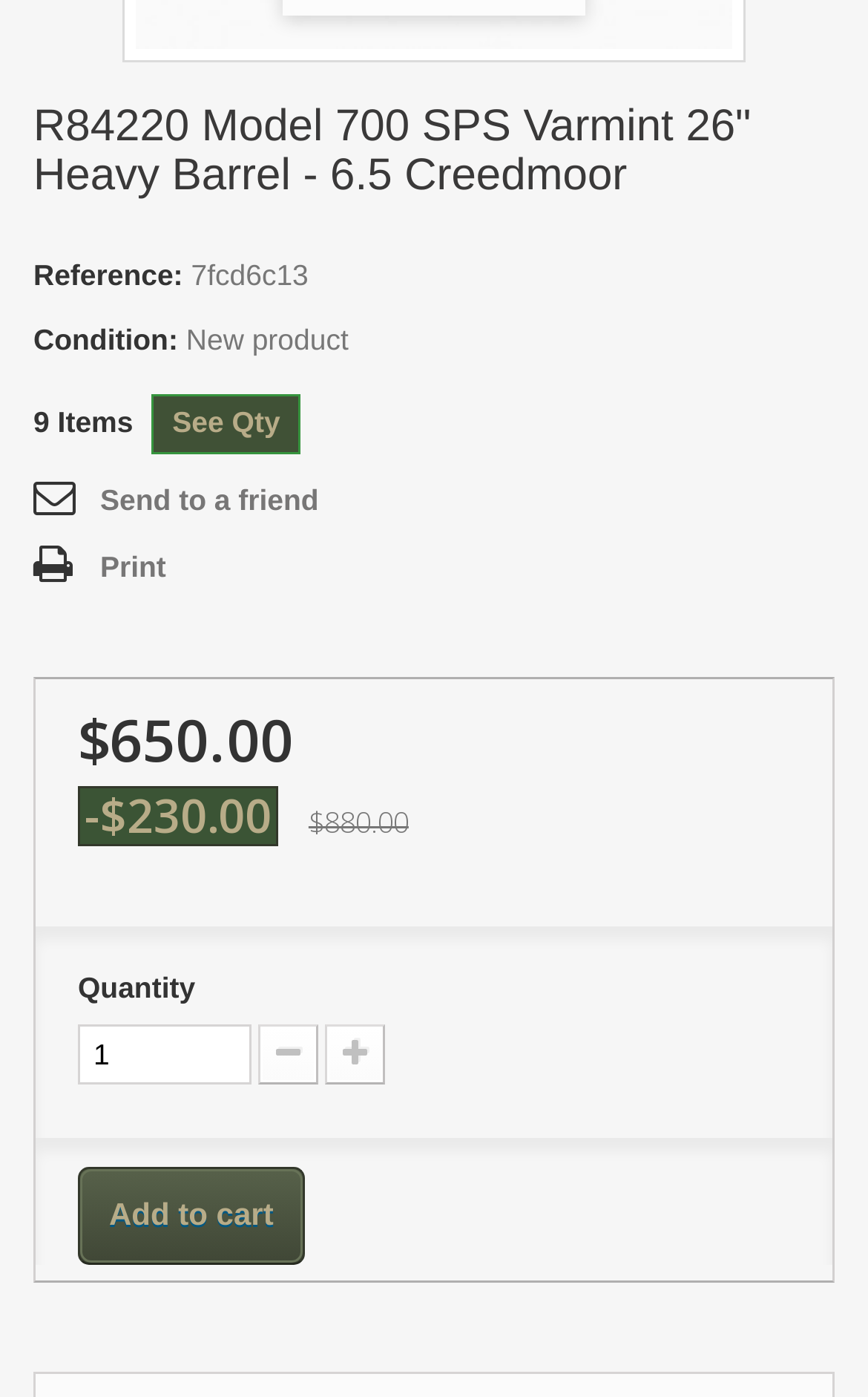What is the quantity of the product?
Using the details from the image, give an elaborate explanation to answer the question.

The quantity of the product is mentioned in the webpage as a spinbutton with a value of 1, which is displayed in the region with bounding box coordinates [0.09, 0.733, 0.29, 0.776]